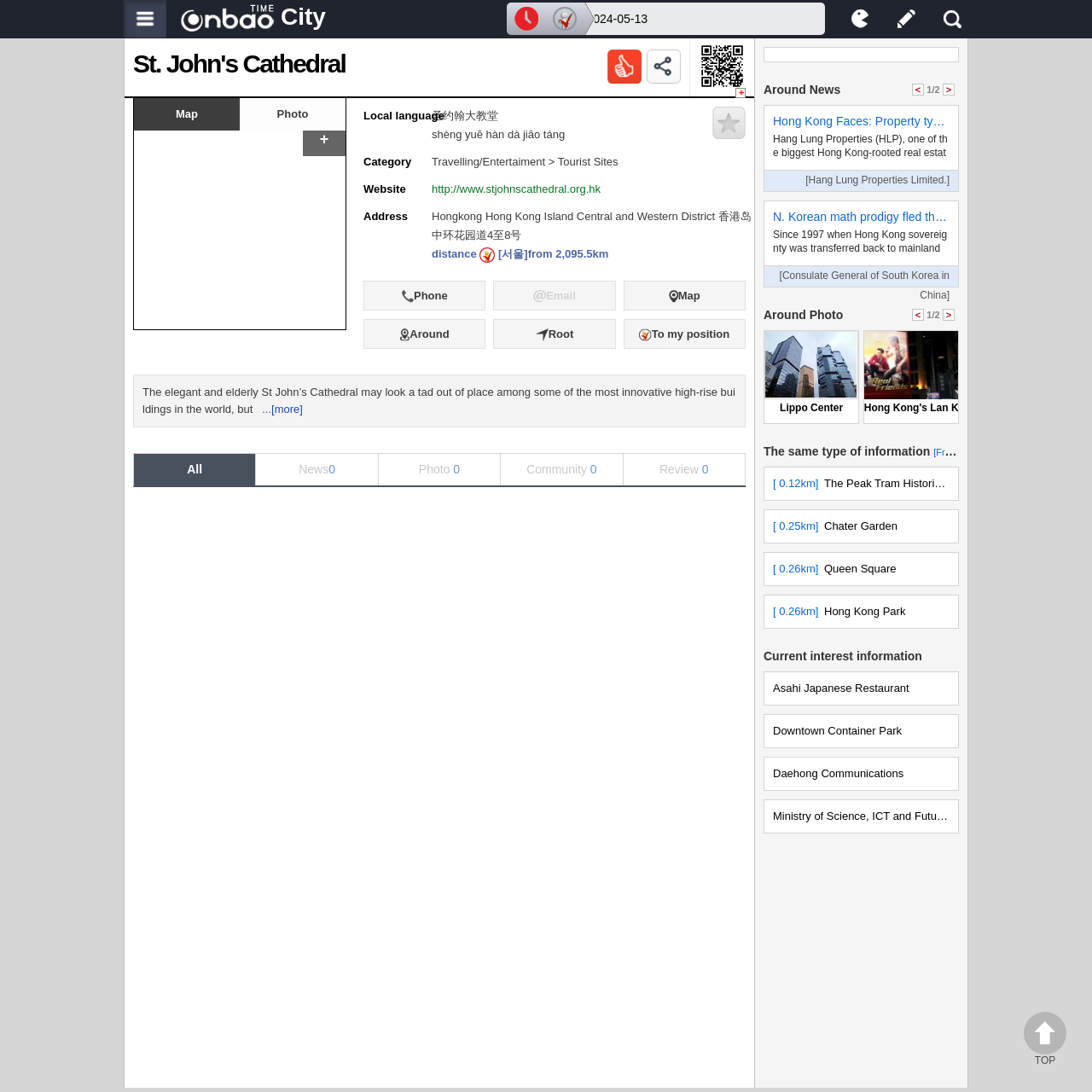Find the bounding box coordinates for the UI element that matches this description: "Hong Kong's Lan Kwai Fong".

[0.791, 0.368, 0.918, 0.379]